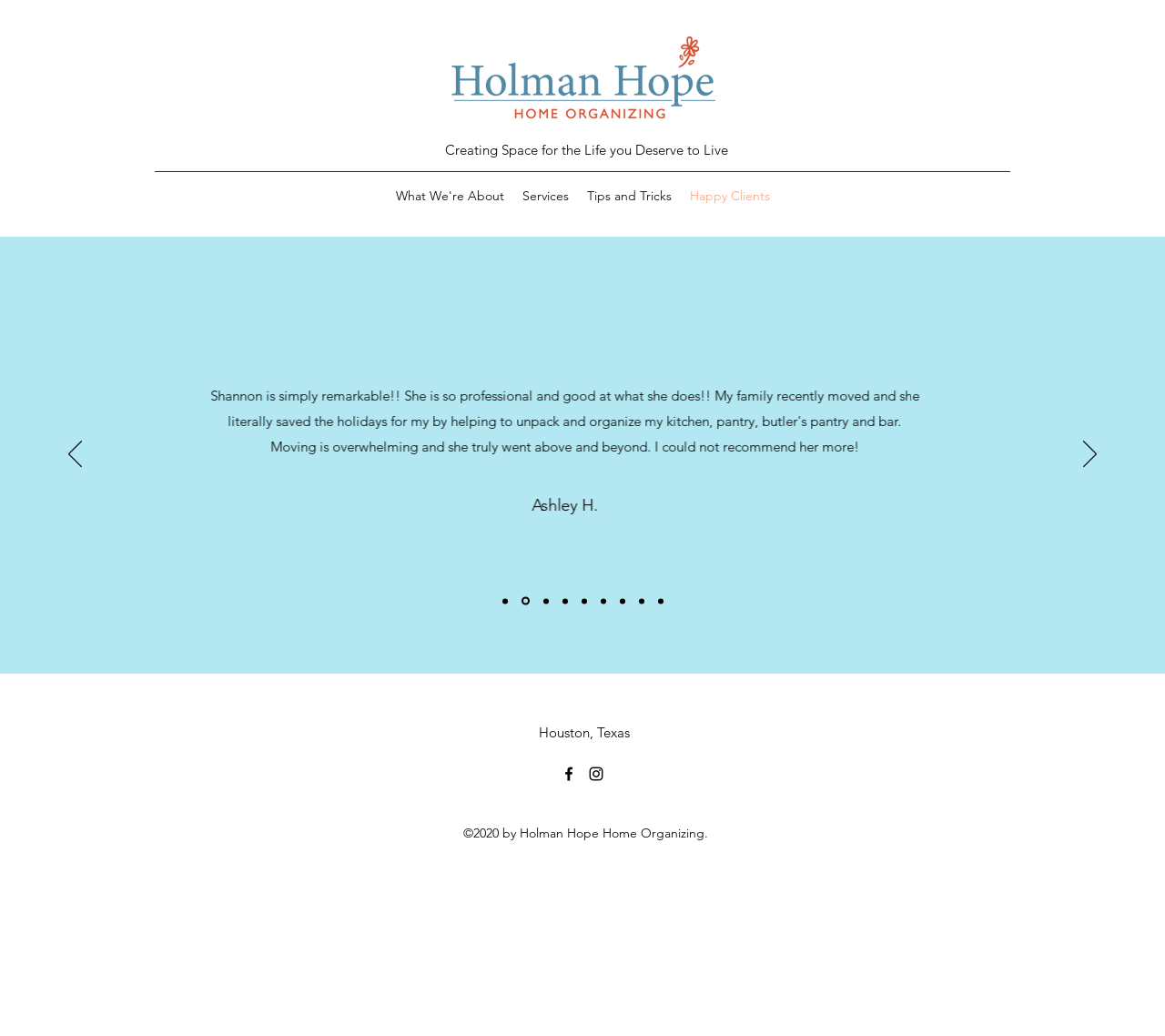Please specify the bounding box coordinates of the clickable section necessary to execute the following command: "Read the testimonial from Kristen D.".

[0.282, 0.487, 0.891, 0.515]